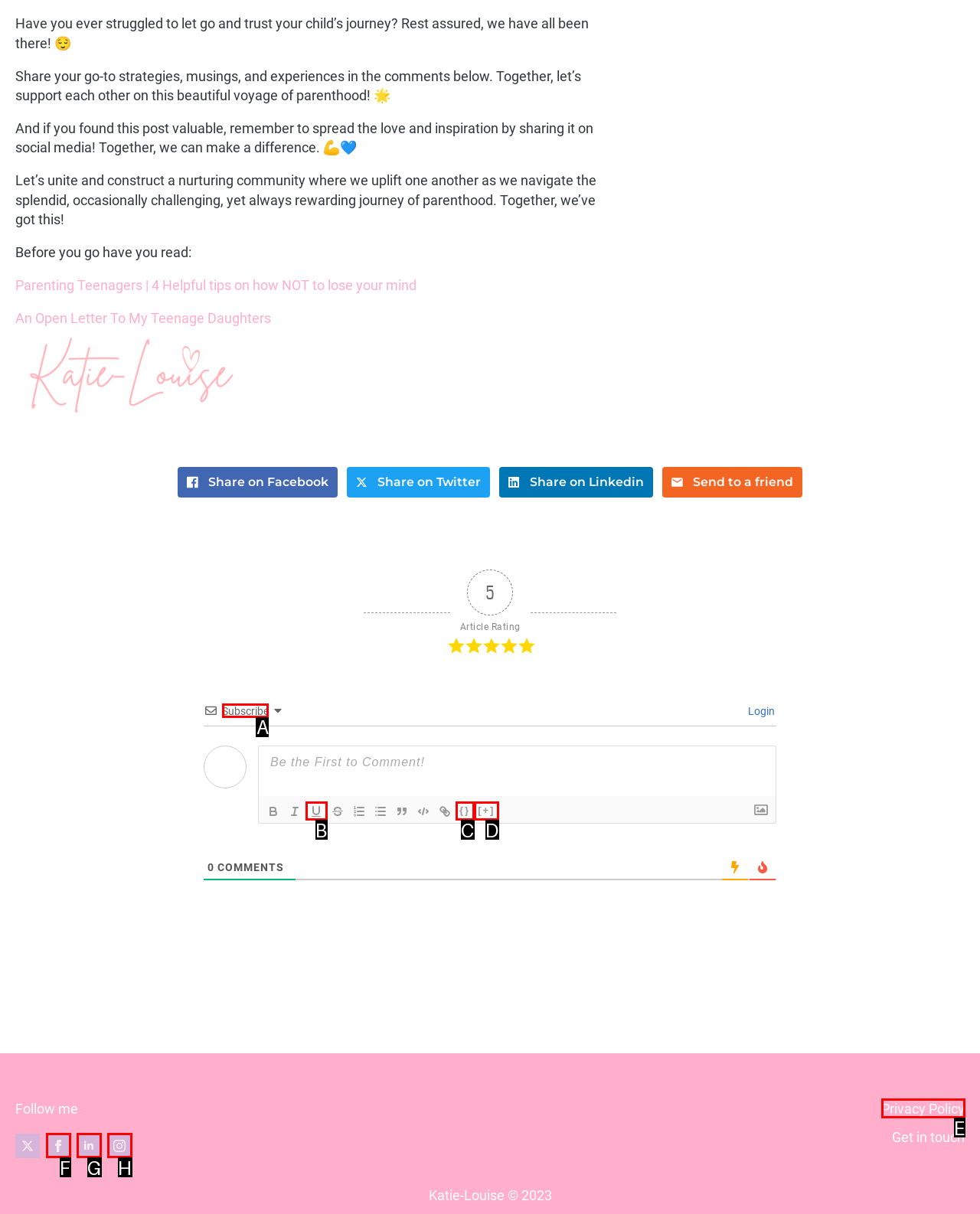Choose the letter of the UI element necessary for this task: Subscribe
Answer with the correct letter.

A